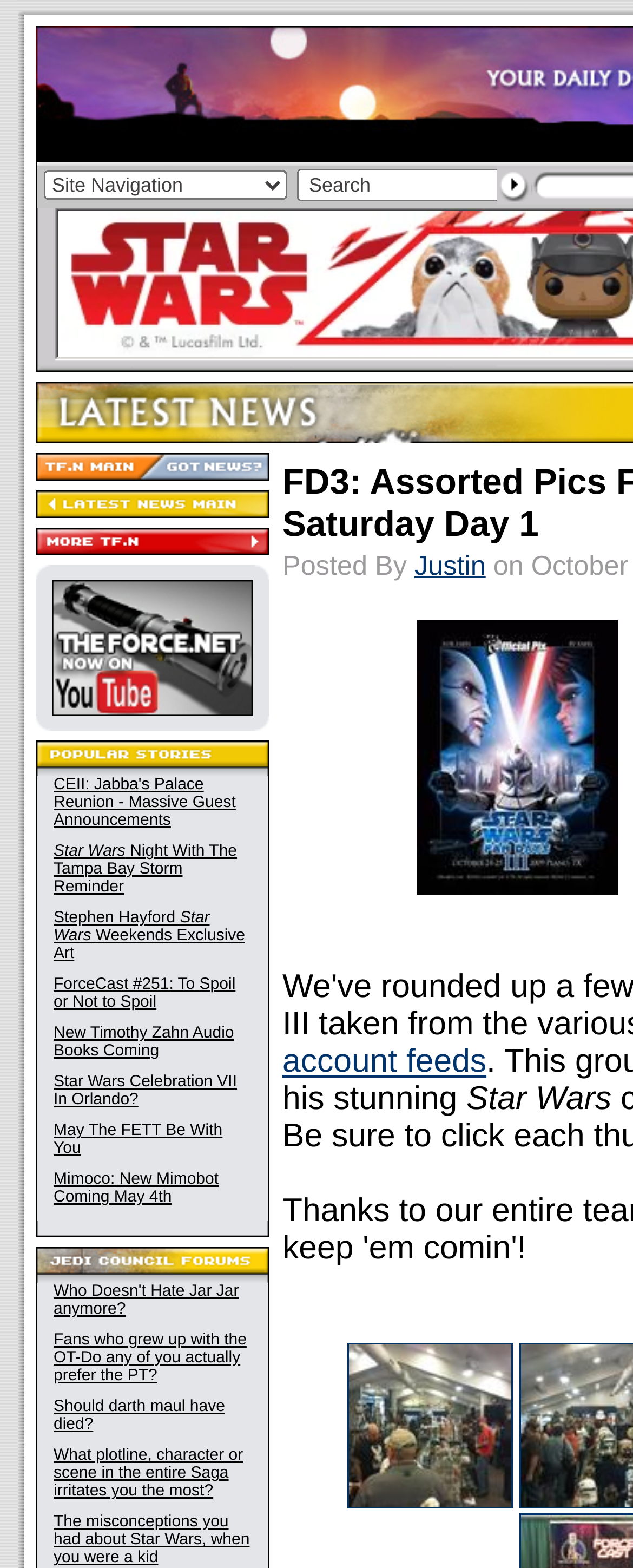Reply to the question with a brief word or phrase: What is the topic of the webpage?

Star Wars